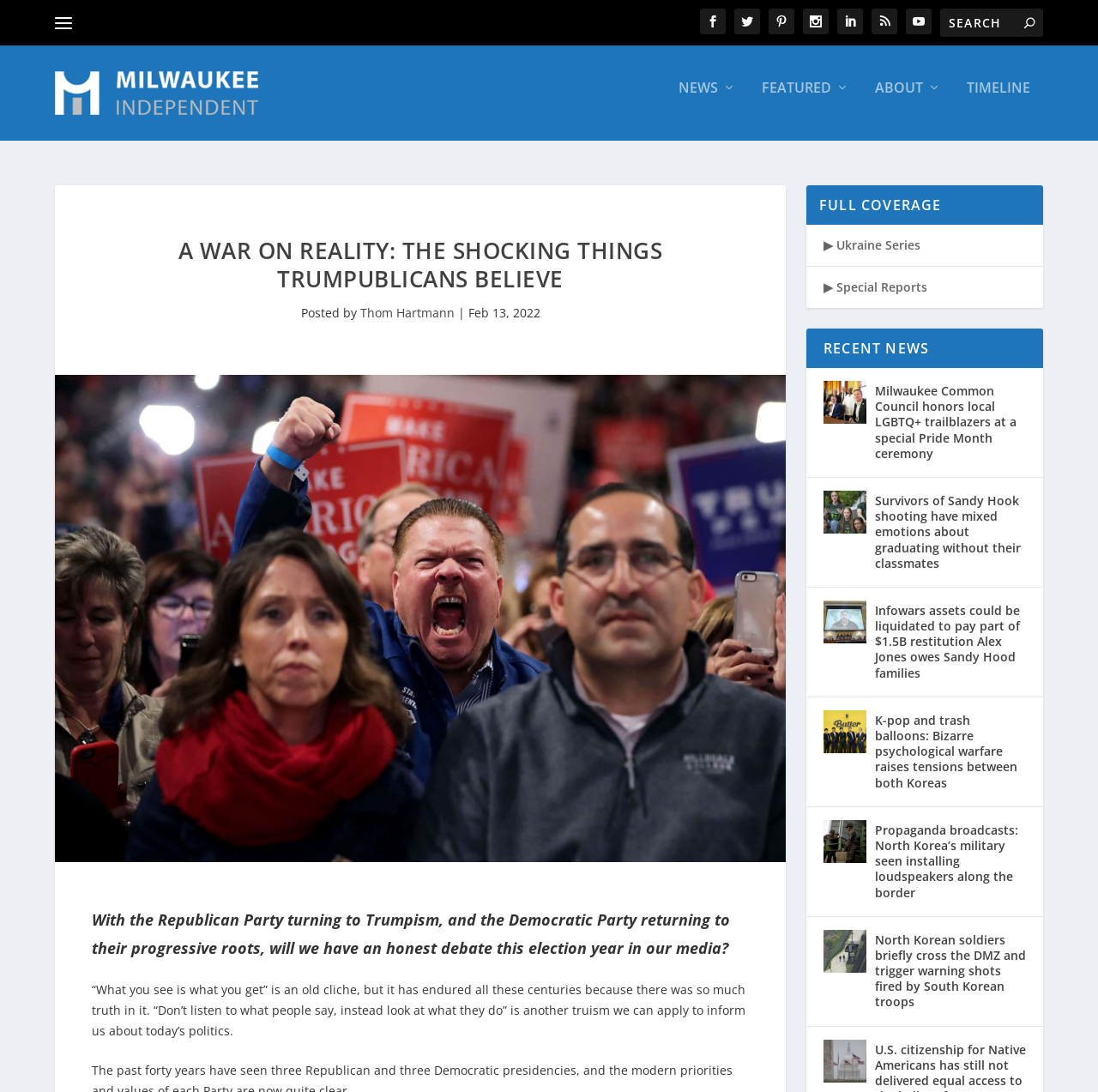What is the topic of the main article?
Based on the visual, give a brief answer using one word or a short phrase.

Trump Republicans